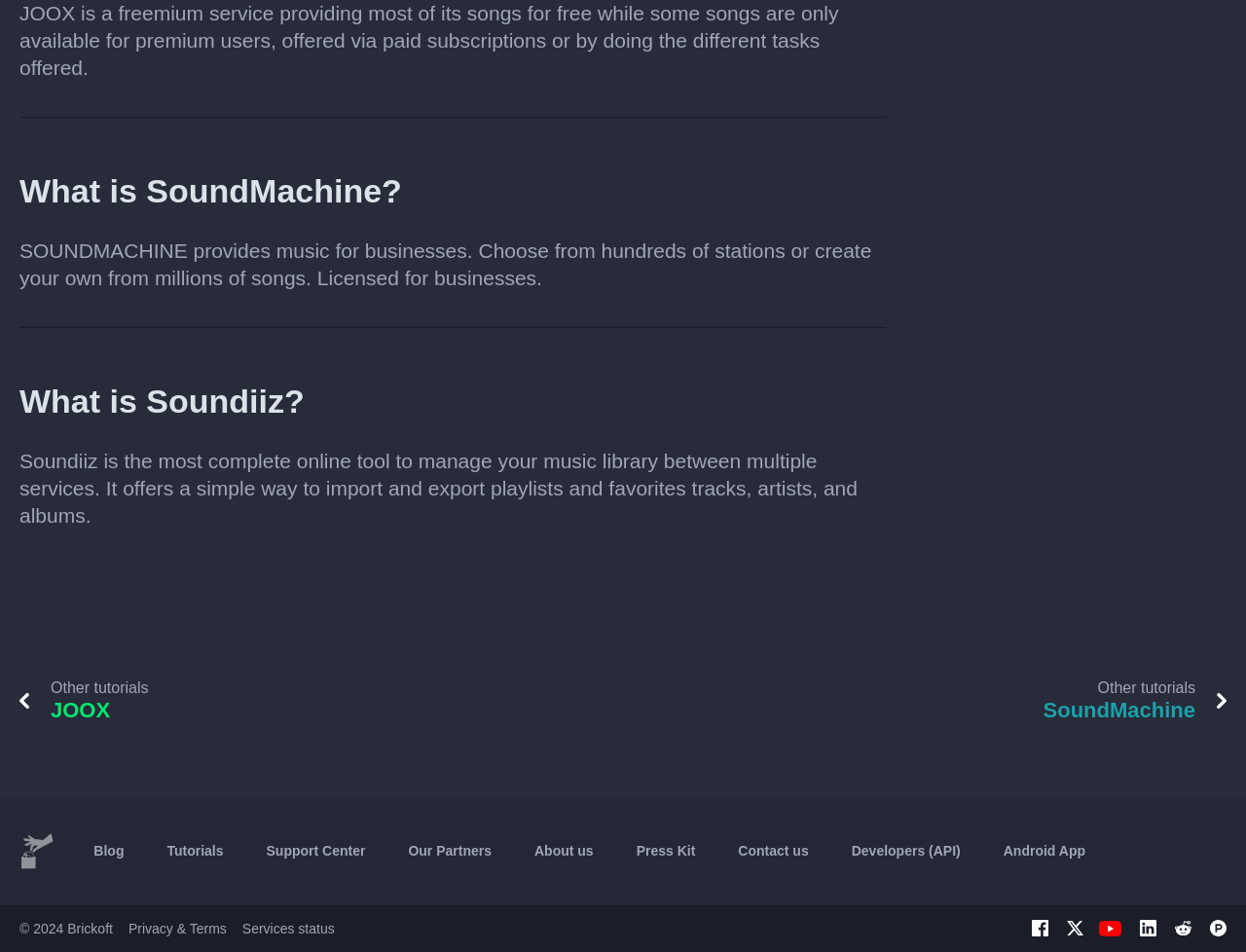Analyze the image and provide a detailed answer to the question: Where can I find tutorials for JOOX?

The link 'Other tutorials JOOX' is located at the top of the webpage, which suggests that users can find tutorials for JOOX by clicking on this link.